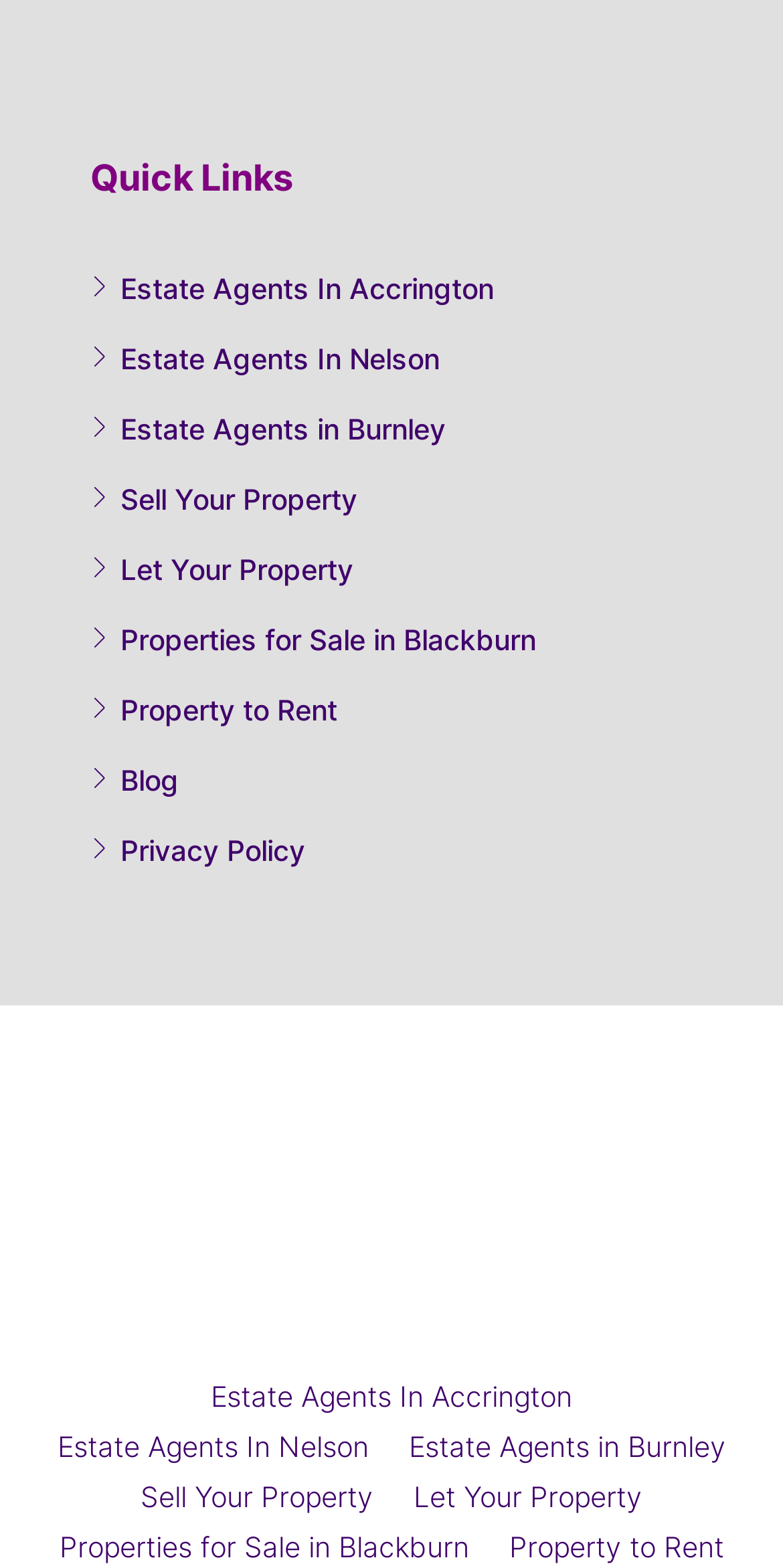Extract the bounding box of the UI element described as: "Blog".

[0.115, 0.486, 0.228, 0.508]